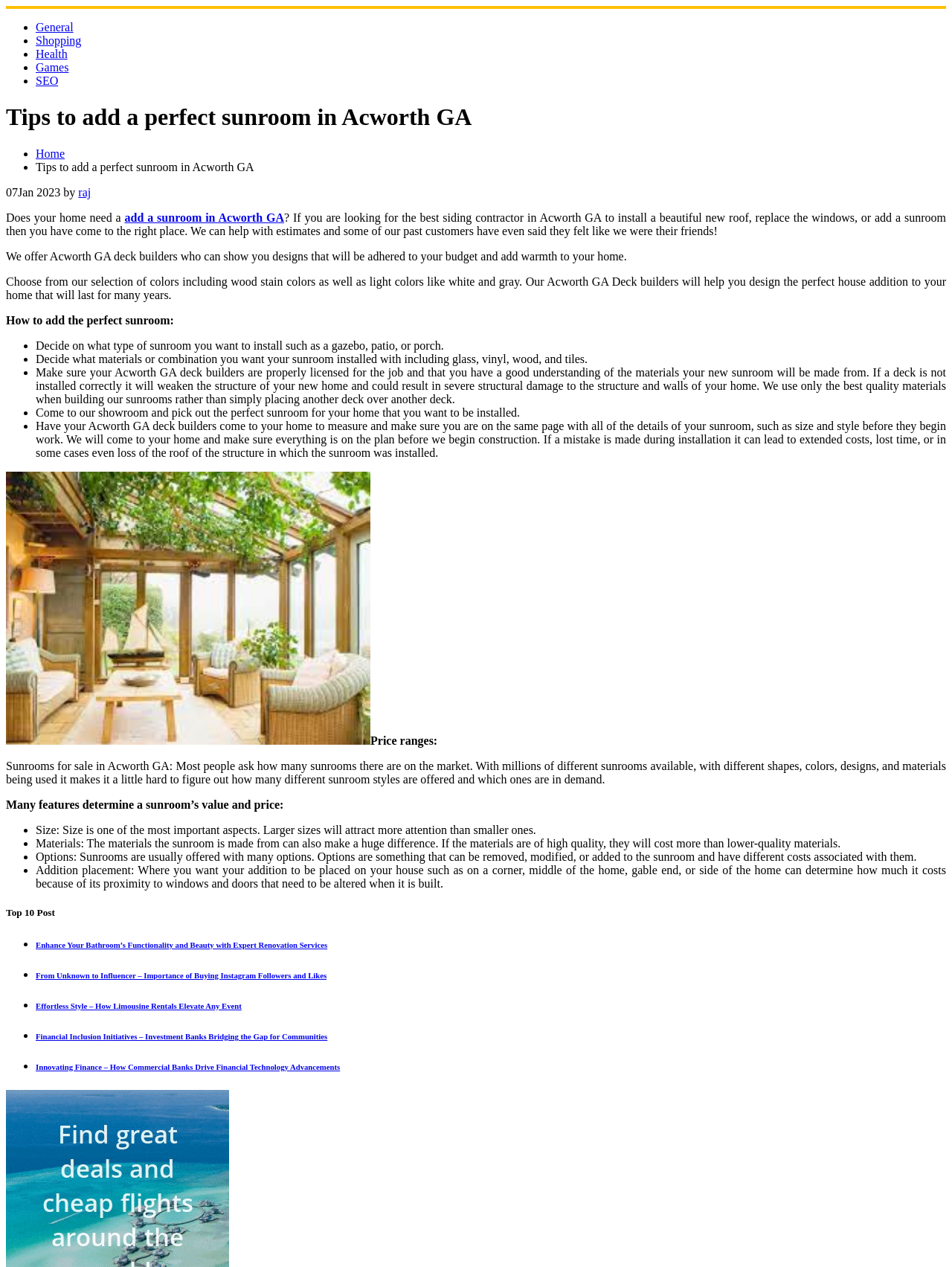What is the purpose of the 'Top 10 Post' section?
Using the information presented in the image, please offer a detailed response to the question.

The 'Top 10 Post' section appears to be a list of popular articles, as indicated by the heading 'Top 10 Post' and the links to various articles, suggesting that its purpose is to showcase popular articles.